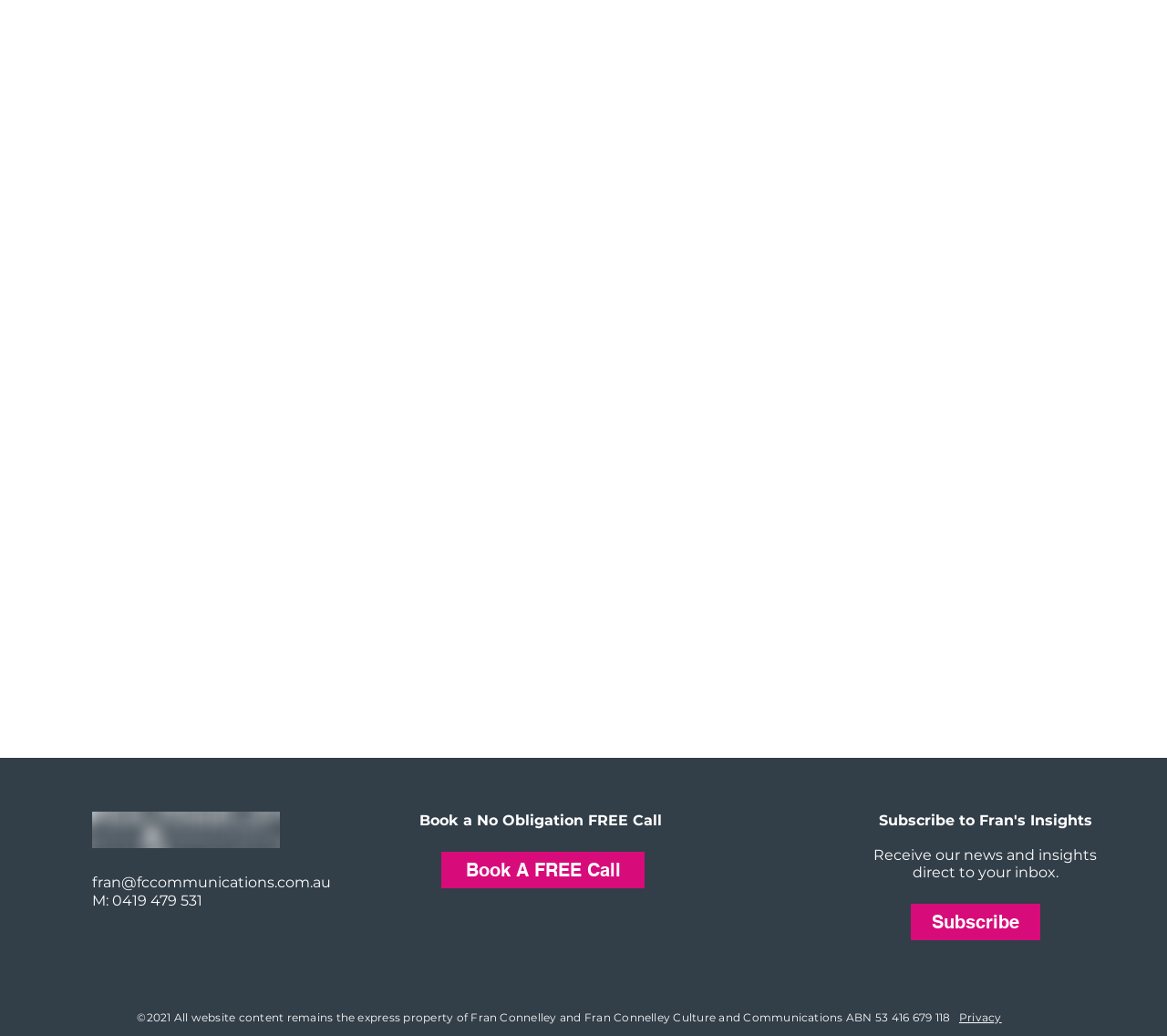Please answer the following question using a single word or phrase: 
How many social media icons are there?

2